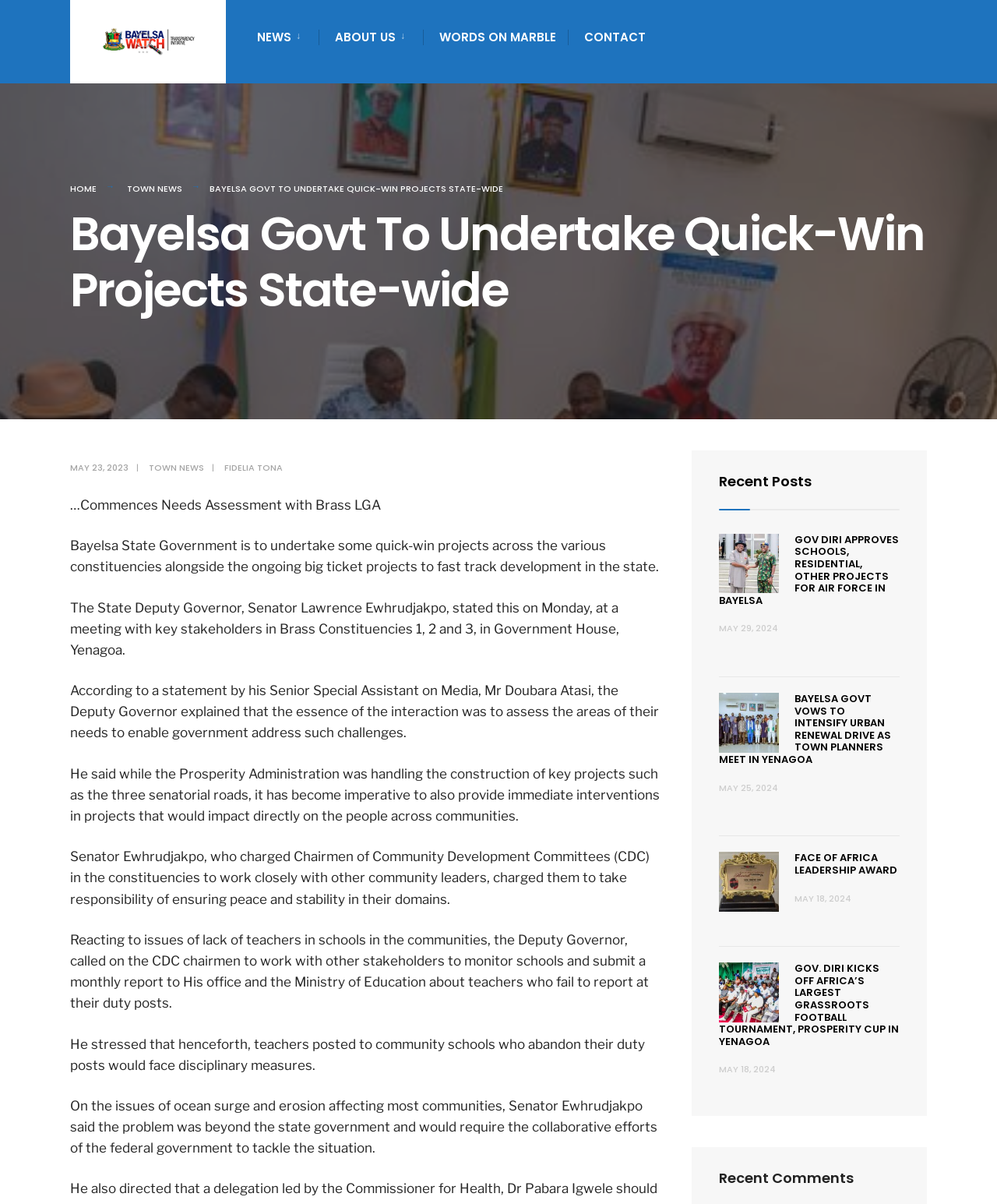Locate the bounding box coordinates of the element you need to click to accomplish the task described by this instruction: "Click on the 'NEWS' menu".

[0.258, 0.006, 0.32, 0.05]